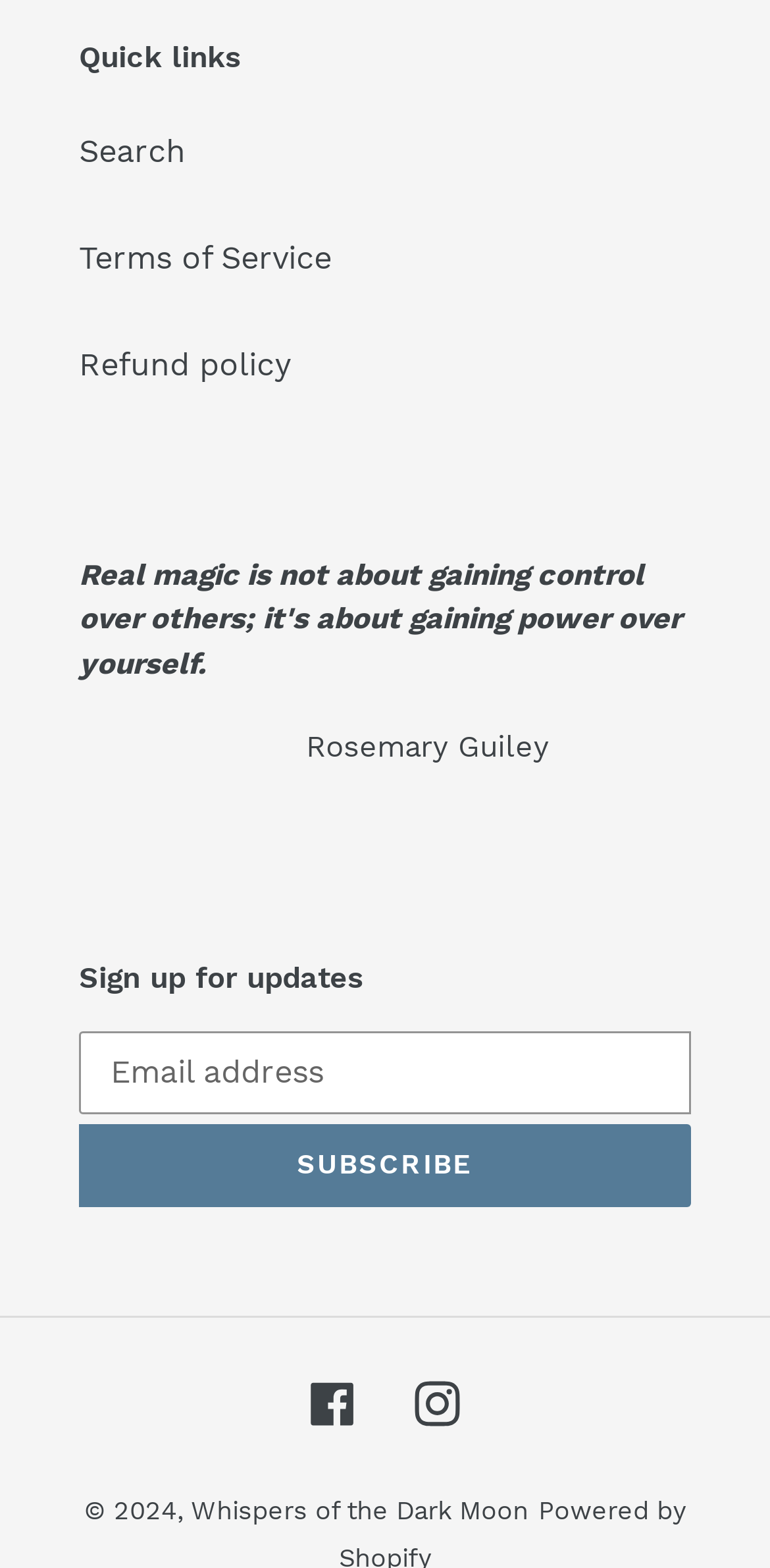Determine the bounding box coordinates for the area that should be clicked to carry out the following instruction: "Search the website".

[0.103, 0.085, 0.241, 0.109]